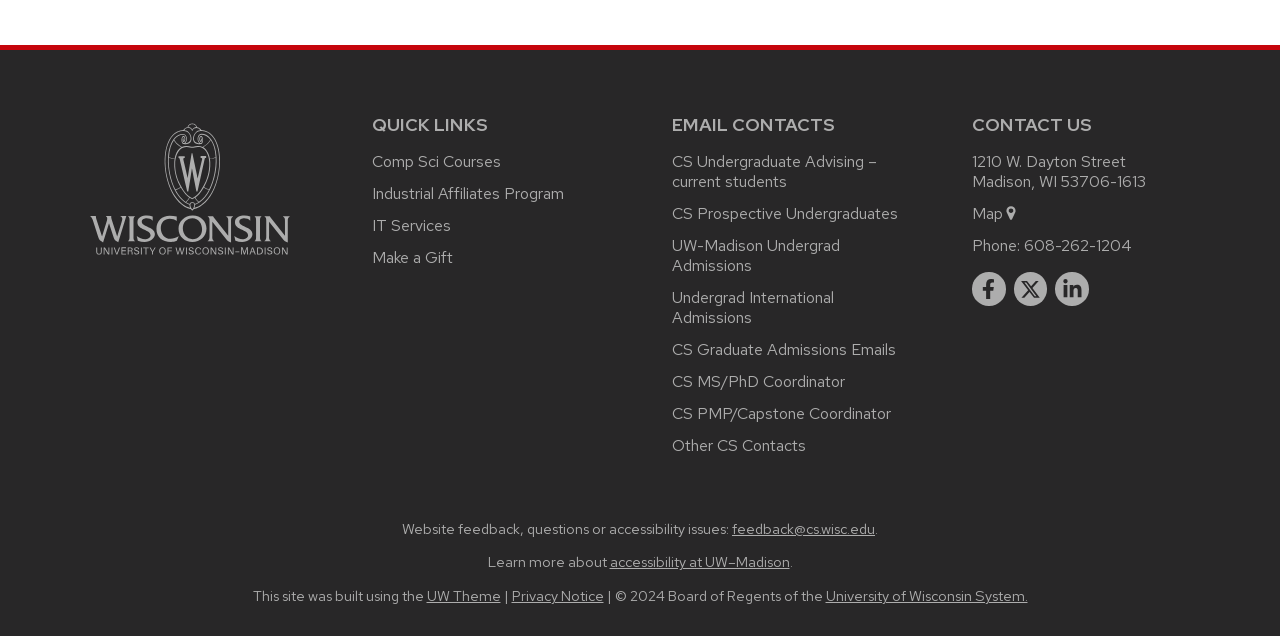Using the information from the screenshot, answer the following question thoroughly:
What is the address of the university?

I found the address by looking at the 'CONTACT US' section, where I saw two static text elements, one with the street address '1210 W. Dayton Street' and another with the city, state, and zip code 'Madison, WI 53706-1613'.